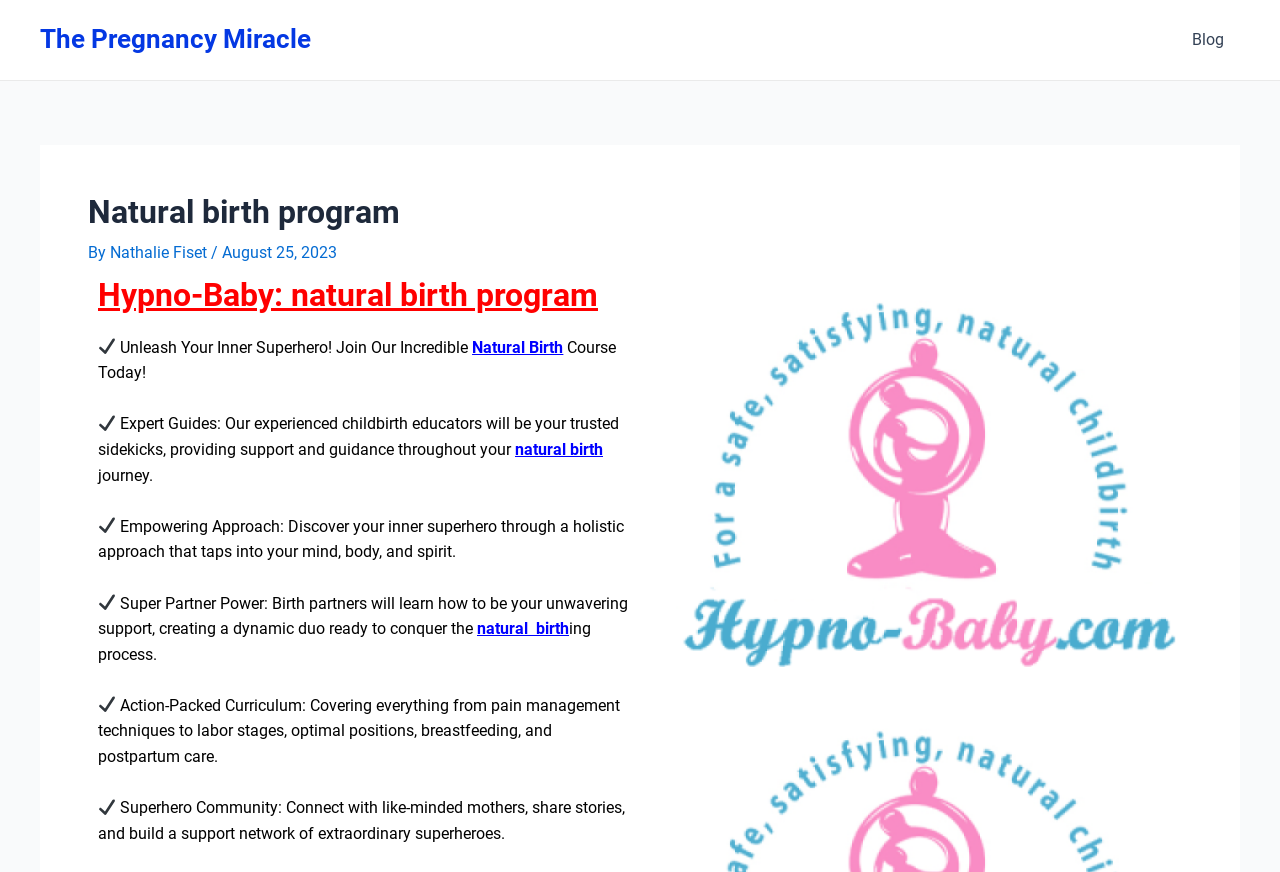Determine the bounding box of the UI component based on this description: "The Pregnancy Miracle". The bounding box coordinates should be four float values between 0 and 1, i.e., [left, top, right, bottom].

[0.031, 0.028, 0.243, 0.062]